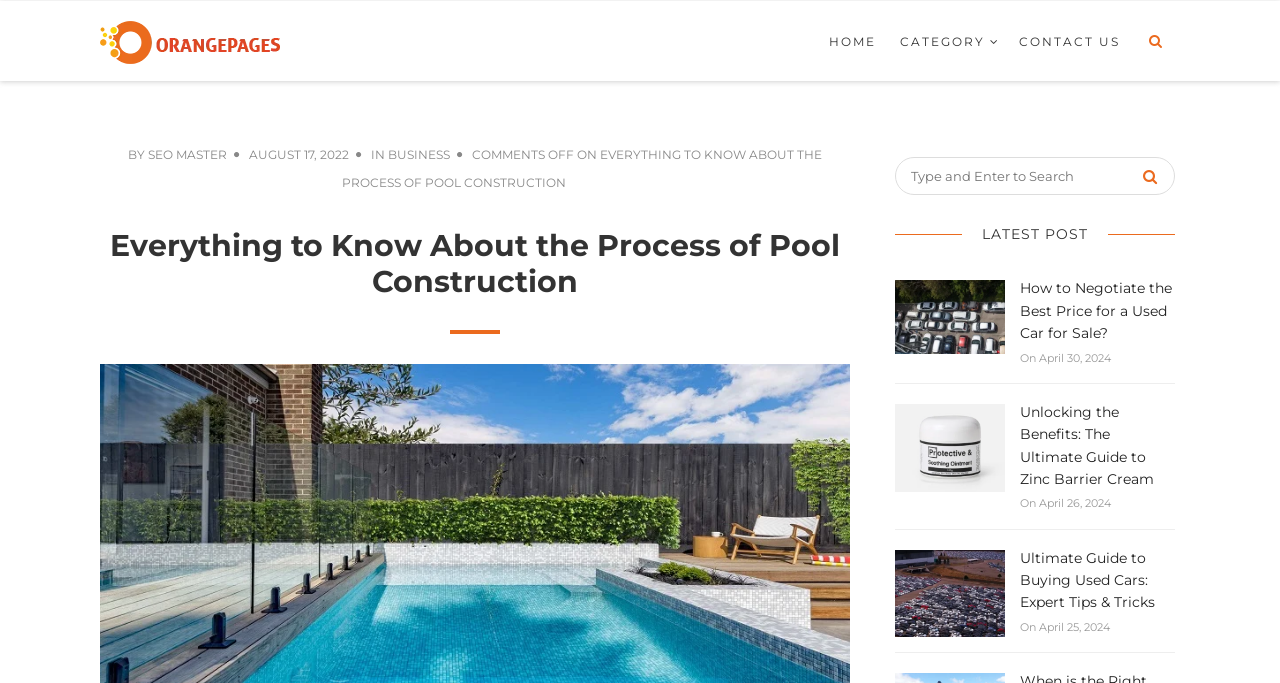What is the topic of the main article?
Provide a detailed and well-explained answer to the question.

I determined this by reading the heading 'Everything to Know About the Process of Pool Construction' which is prominently displayed on the webpage. This heading suggests that the main article is about the process of pool construction.